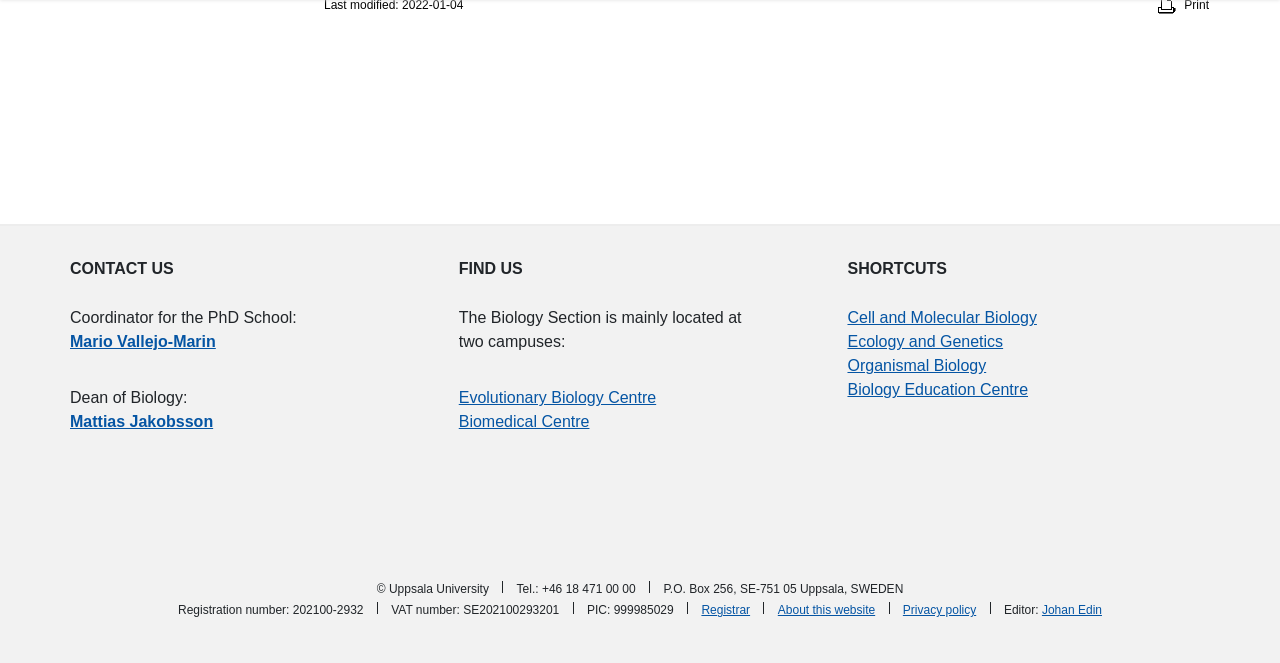Pinpoint the bounding box coordinates of the element you need to click to execute the following instruction: "Learn about Cell and Molecular Biology". The bounding box should be represented by four float numbers between 0 and 1, in the format [left, top, right, bottom].

[0.662, 0.467, 0.81, 0.492]